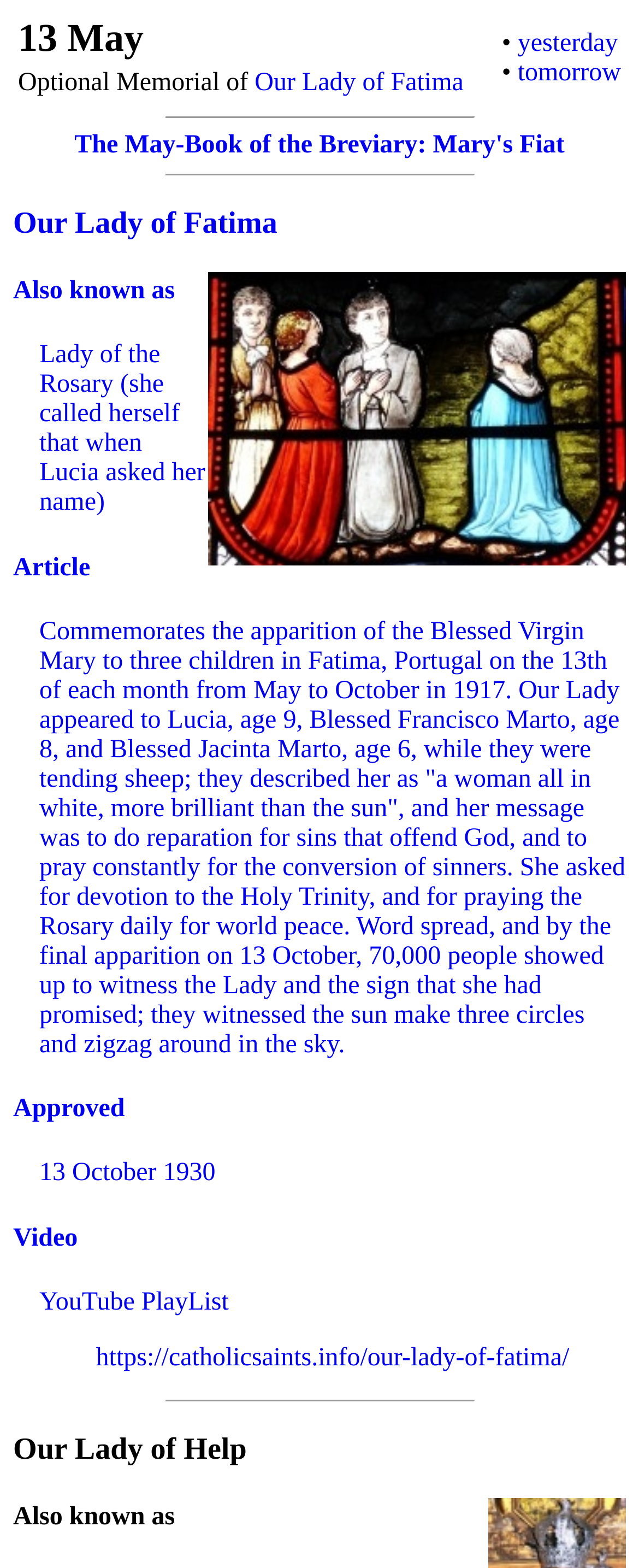What is the date of the approval of Our Lady of Fatima?
Refer to the image and provide a one-word or short phrase answer.

13 October 1930